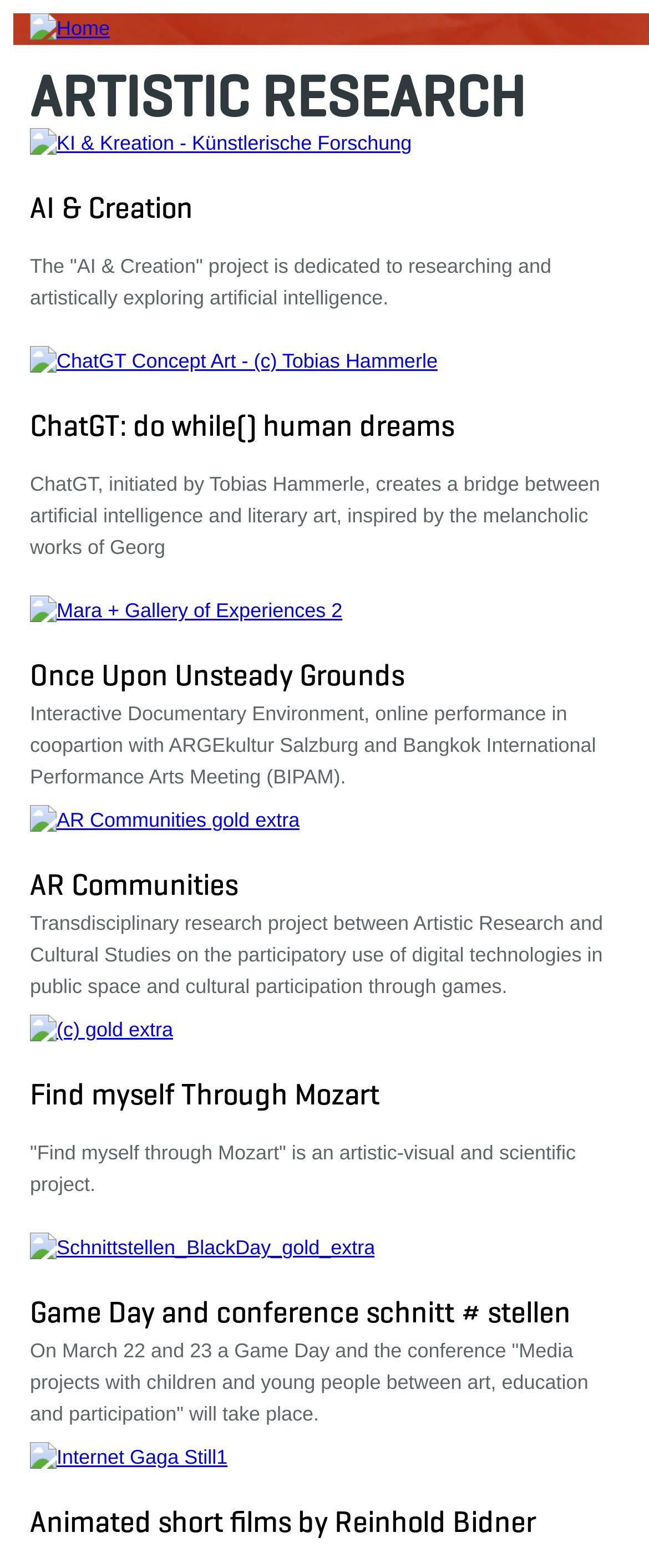How many projects are listed on the webpage?
Deliver a detailed and extensive answer to the question.

I counted the number of link elements on the webpage that appear to be project titles, such as 'KI & Kreation - Künstlerische Forschung', 'AI & Creation', and so on. There are 12 such links, indicating 12 projects listed on the webpage.